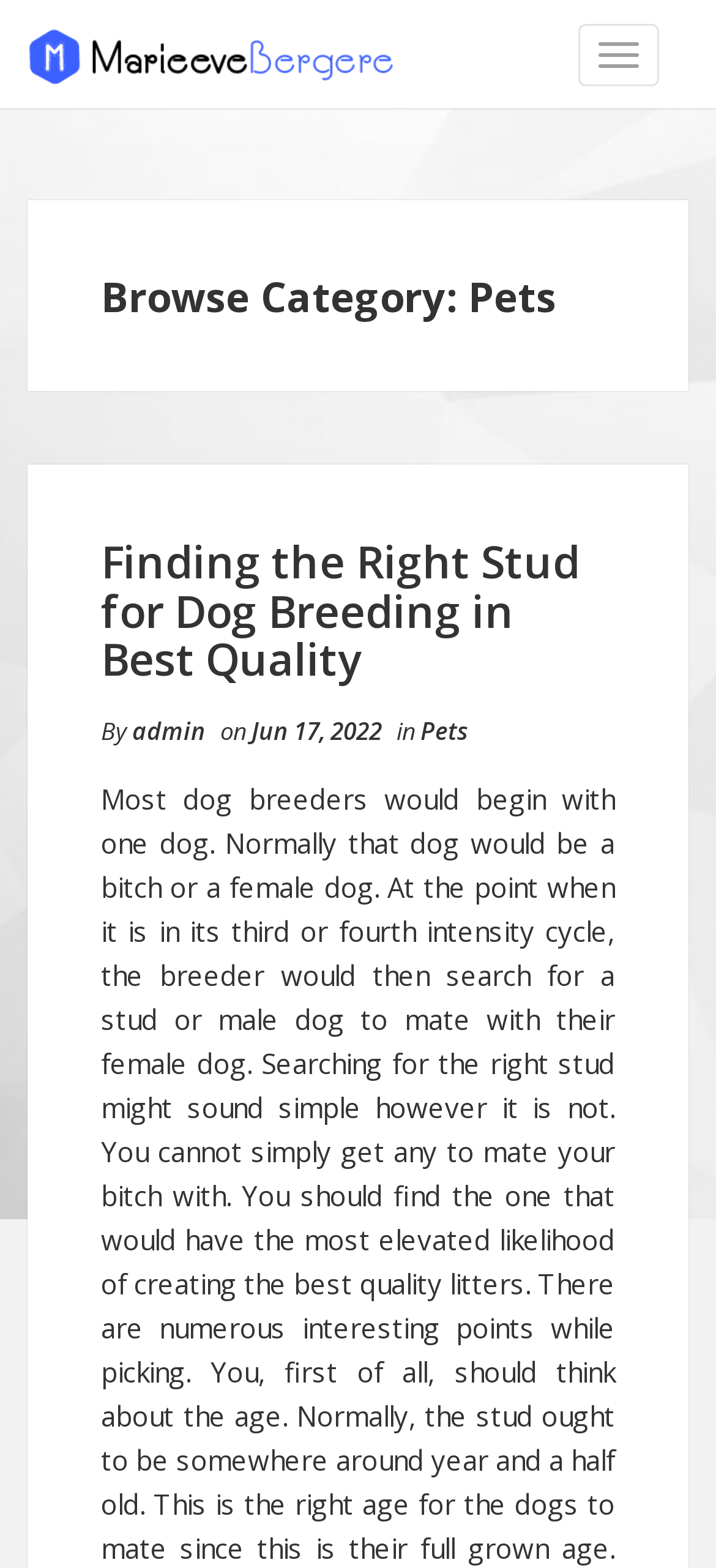Answer the following in one word or a short phrase: 
Who is the author of the article?

admin